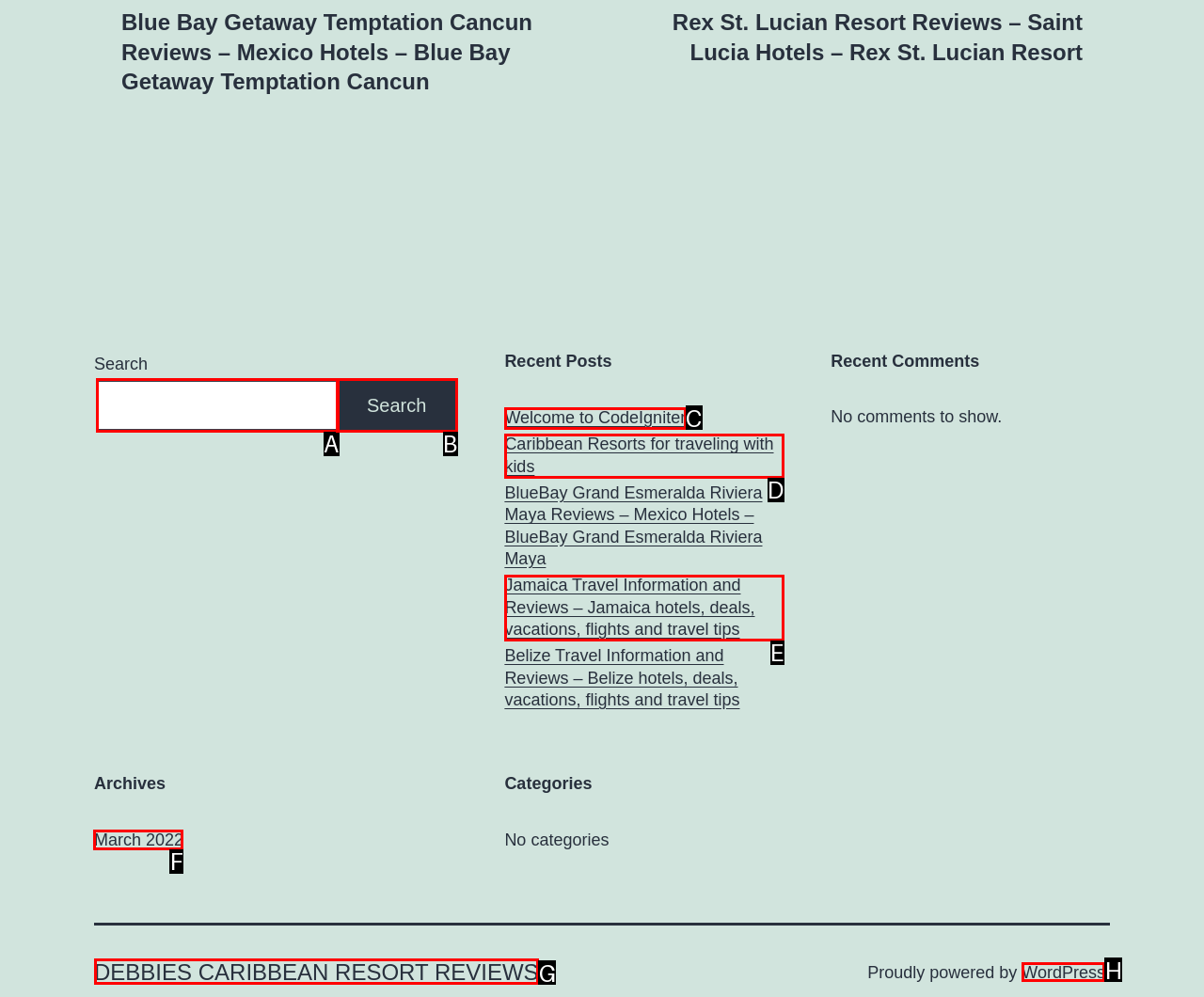Determine the HTML element to click for the instruction: view March 2022 archives.
Answer with the letter corresponding to the correct choice from the provided options.

F